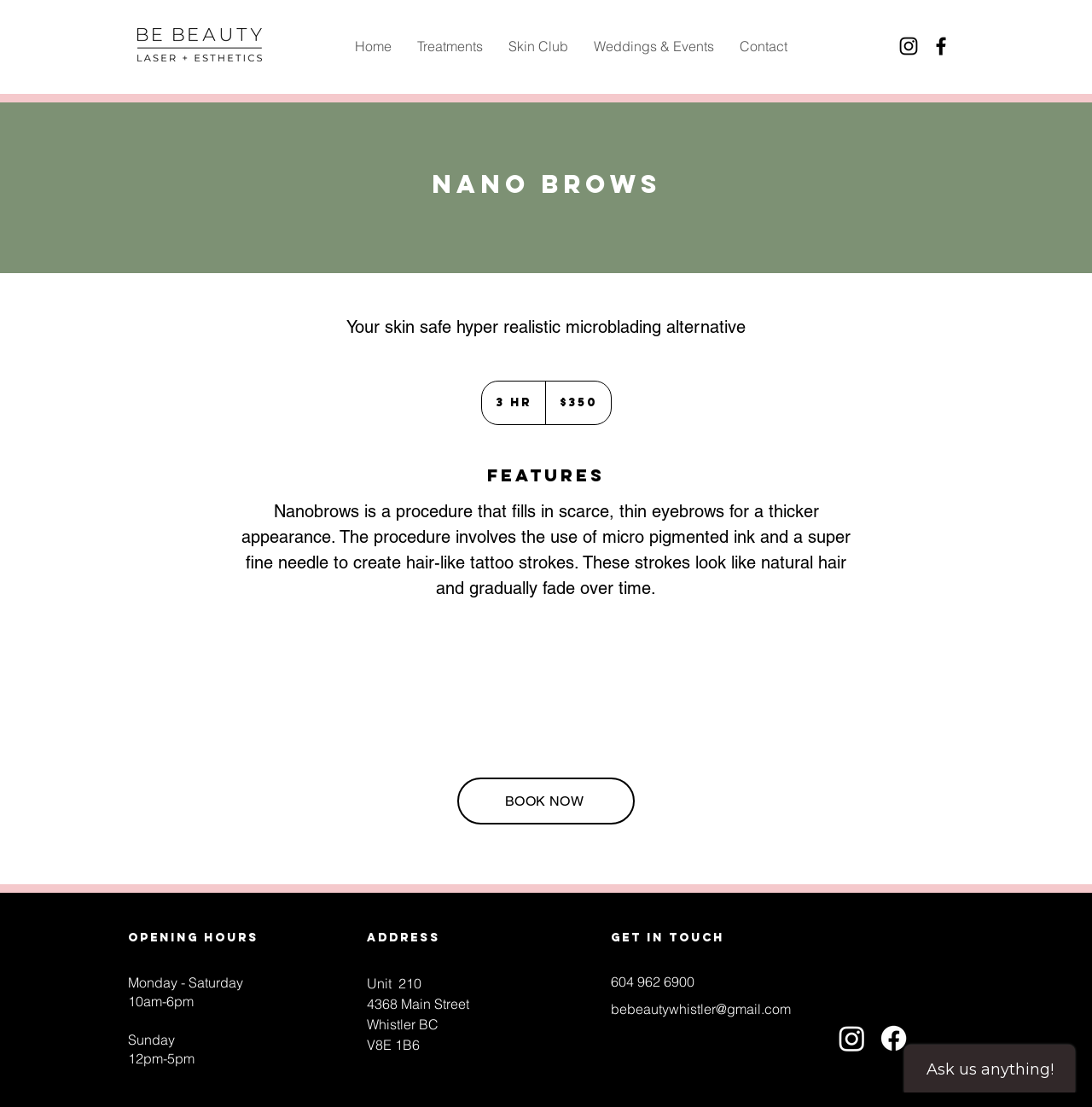Find the bounding box coordinates of the area that needs to be clicked in order to achieve the following instruction: "Go to Home page". The coordinates should be specified as four float numbers between 0 and 1, i.e., [left, top, right, bottom].

[0.313, 0.025, 0.37, 0.058]